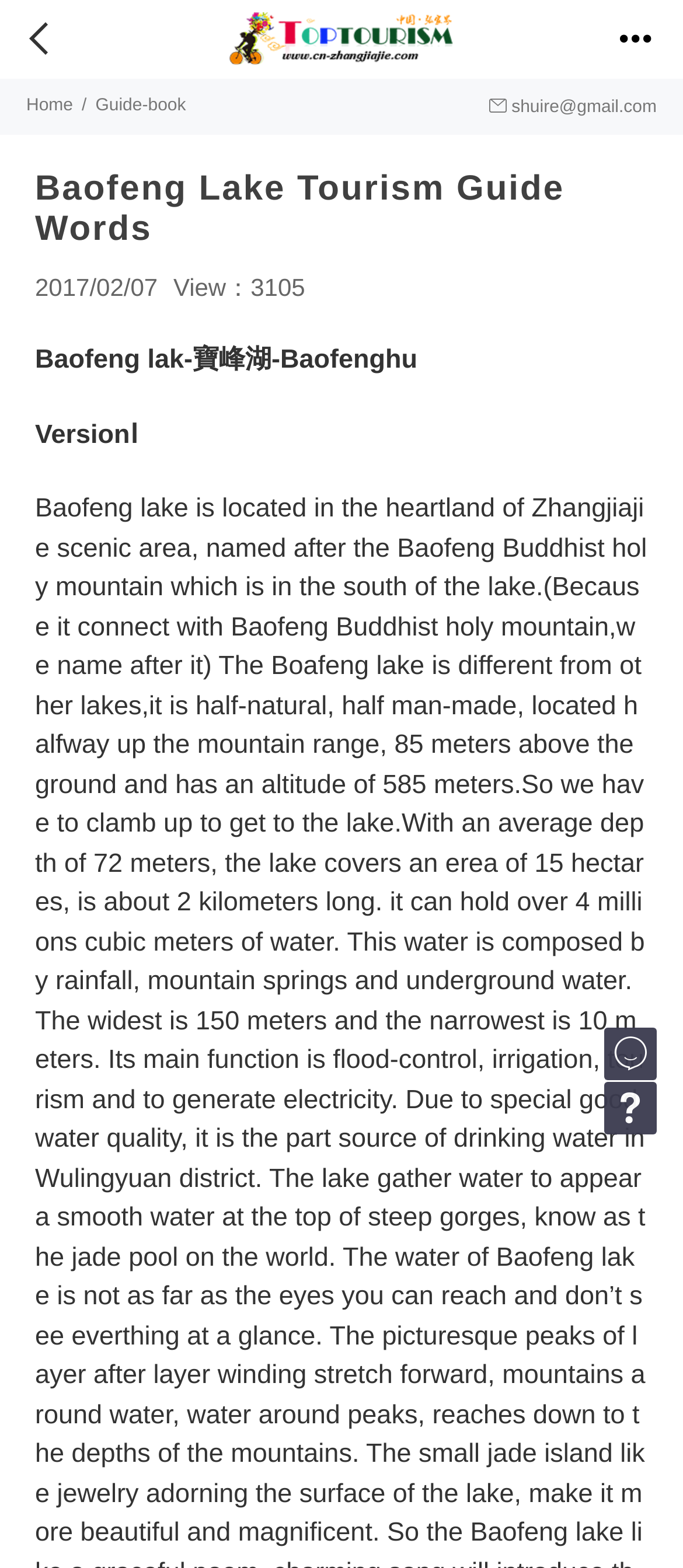Detail the features and information presented on the webpage.

The webpage is about Baofeng Lake Tourism Guide, located in the heartland of Zhangjiajie scenic area. At the top left corner, there is a small icon and a link to "Zhangjiajie Tourism Information Website" with an accompanying image. To the right of this link, there is a Chinese character. Below these elements, there is a navigation menu with links to "Home" and "Guide-book", separated by a forward slash. On the right side of the navigation menu, there is another Chinese character and an email address.

The main content of the webpage is headed by "Baofeng Lake Tourism Guide Words" in a prominent font. Below the heading, there is a publication date "2017/02/07" and a view count "View：3105". The main text of the webpage is a brief introduction to Baofeng Lake, also known as 寶峰湖 or Baofenghu. There is a version label "VersionⅠ" below the introduction.

At the bottom right corner of the webpage, there are two small icons.